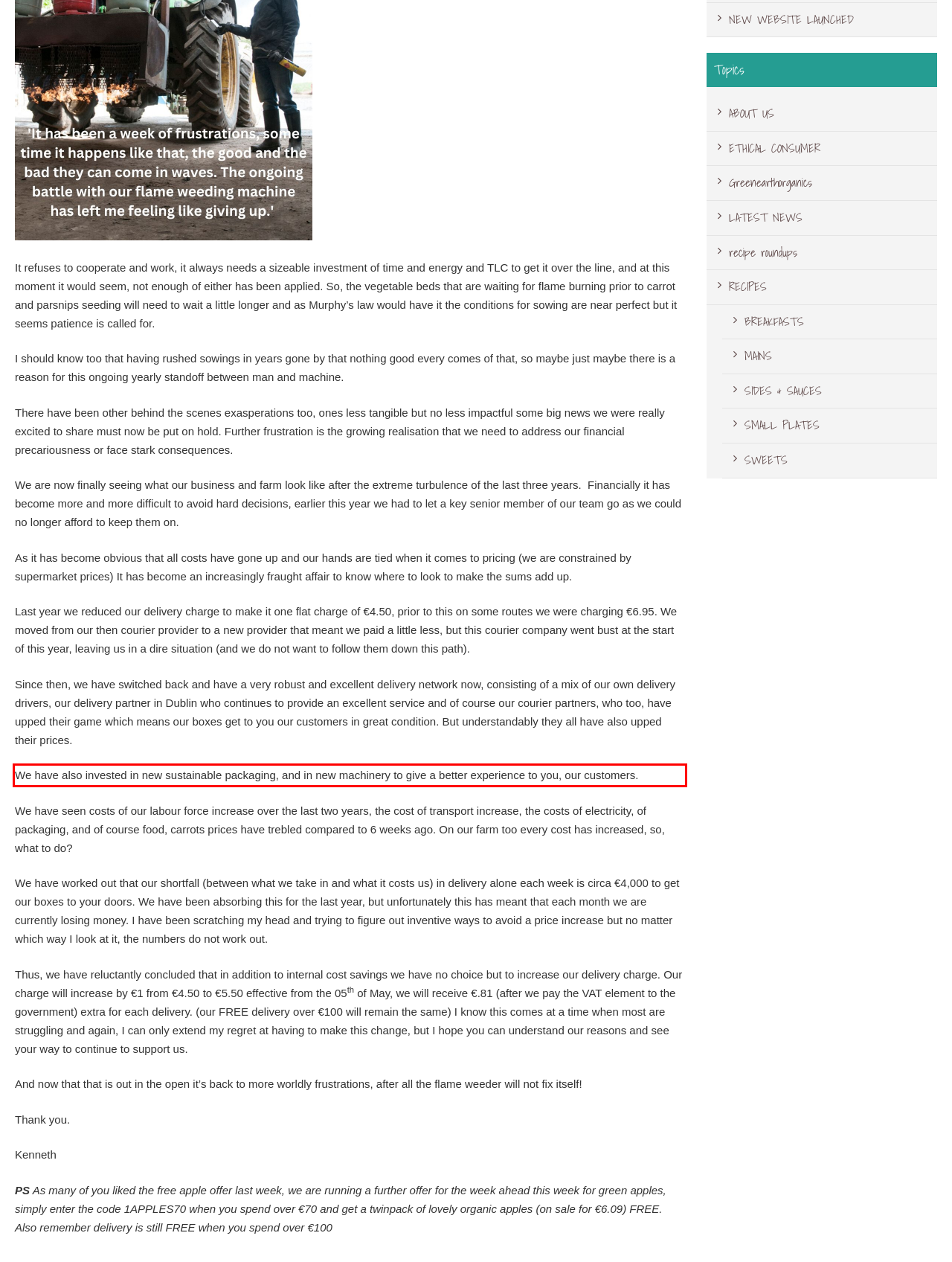You have a screenshot of a webpage, and there is a red bounding box around a UI element. Utilize OCR to extract the text within this red bounding box.

We have also invested in new sustainable packaging, and in new machinery to give a better experience to you, our customers.